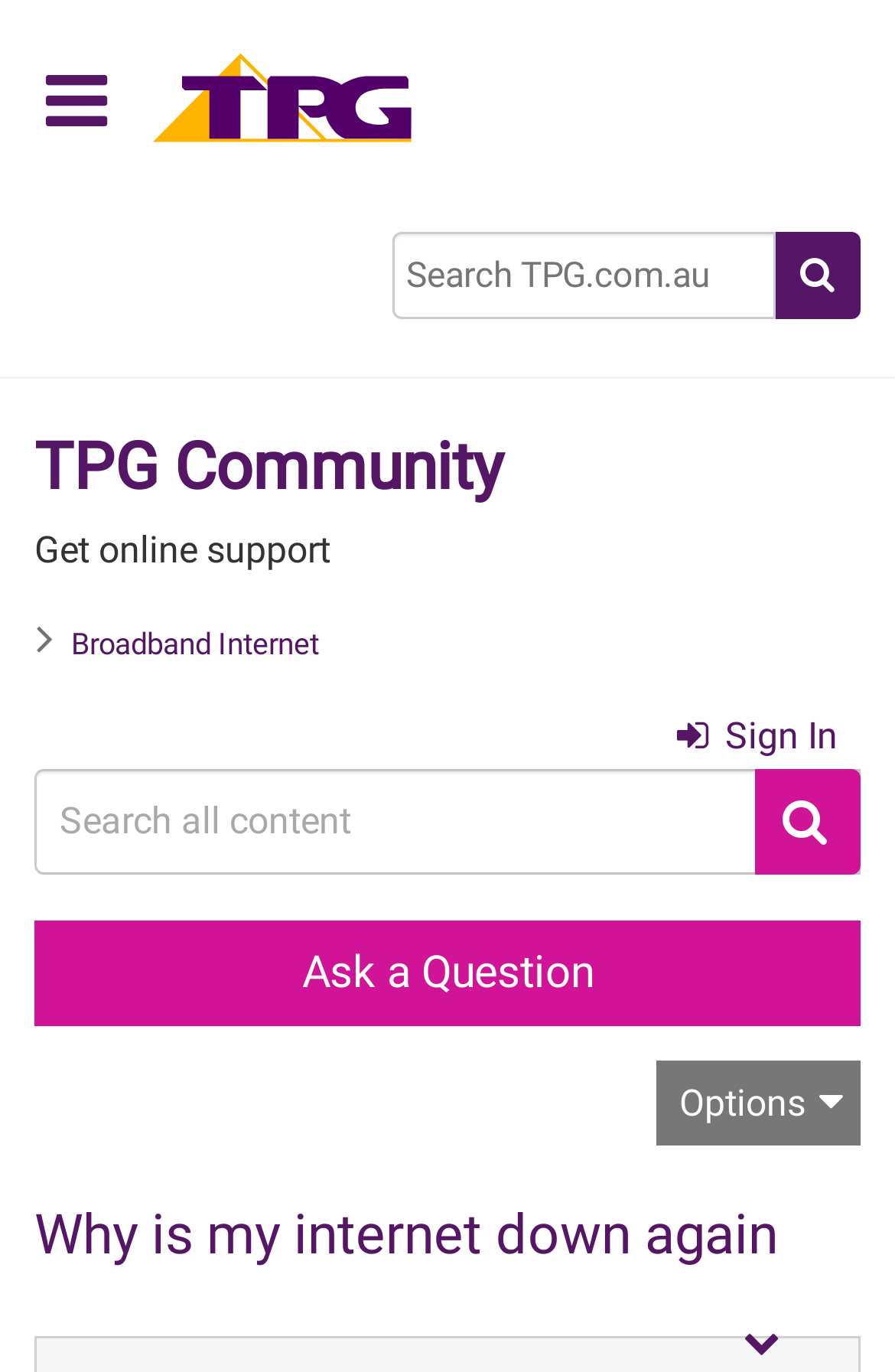What type of internet is being discussed?
Please look at the screenshot and answer using one word or phrase.

Broadband Internet